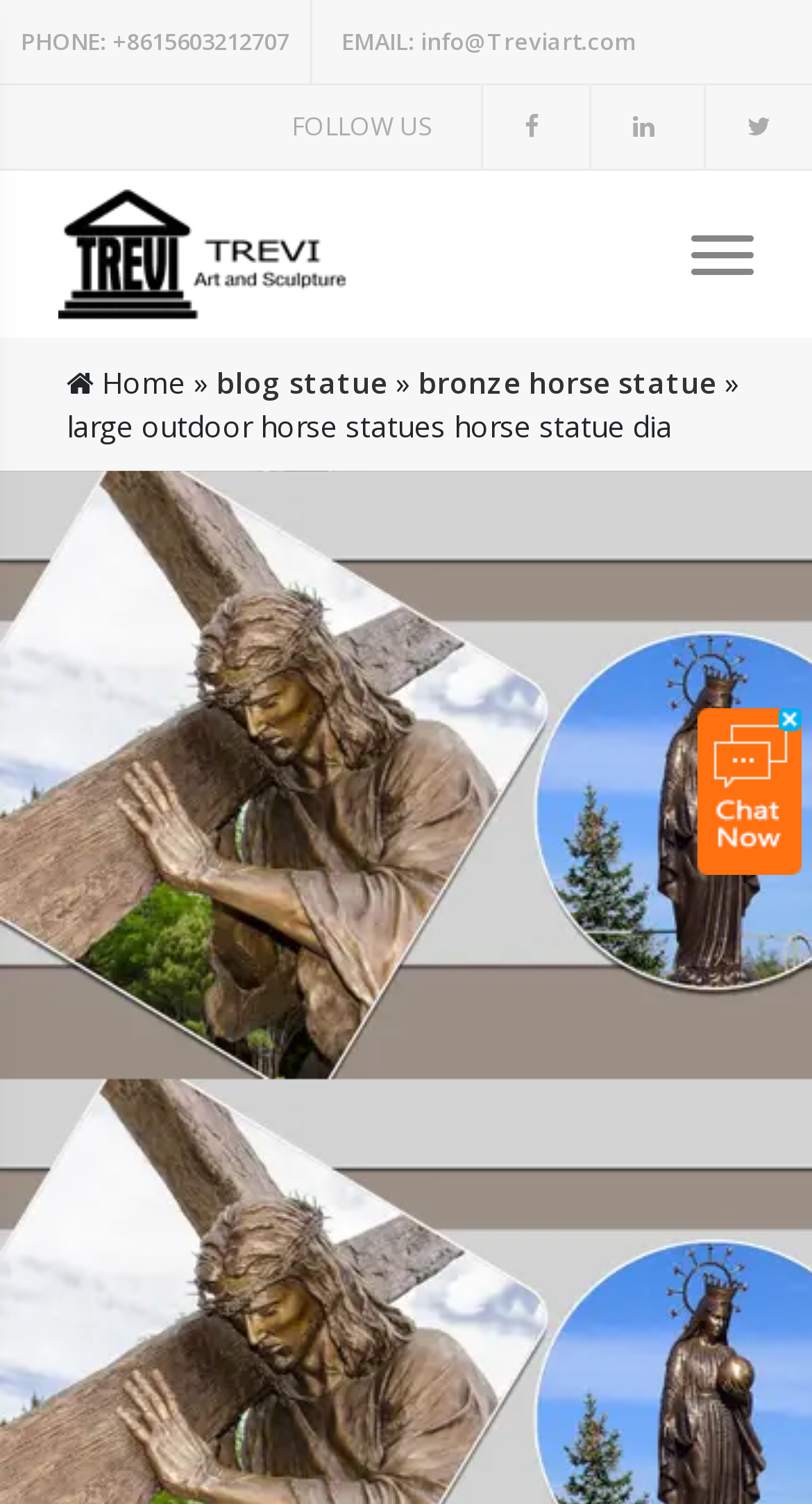Please determine the bounding box coordinates of the section I need to click to accomplish this instruction: "Share this page on Twitter".

None